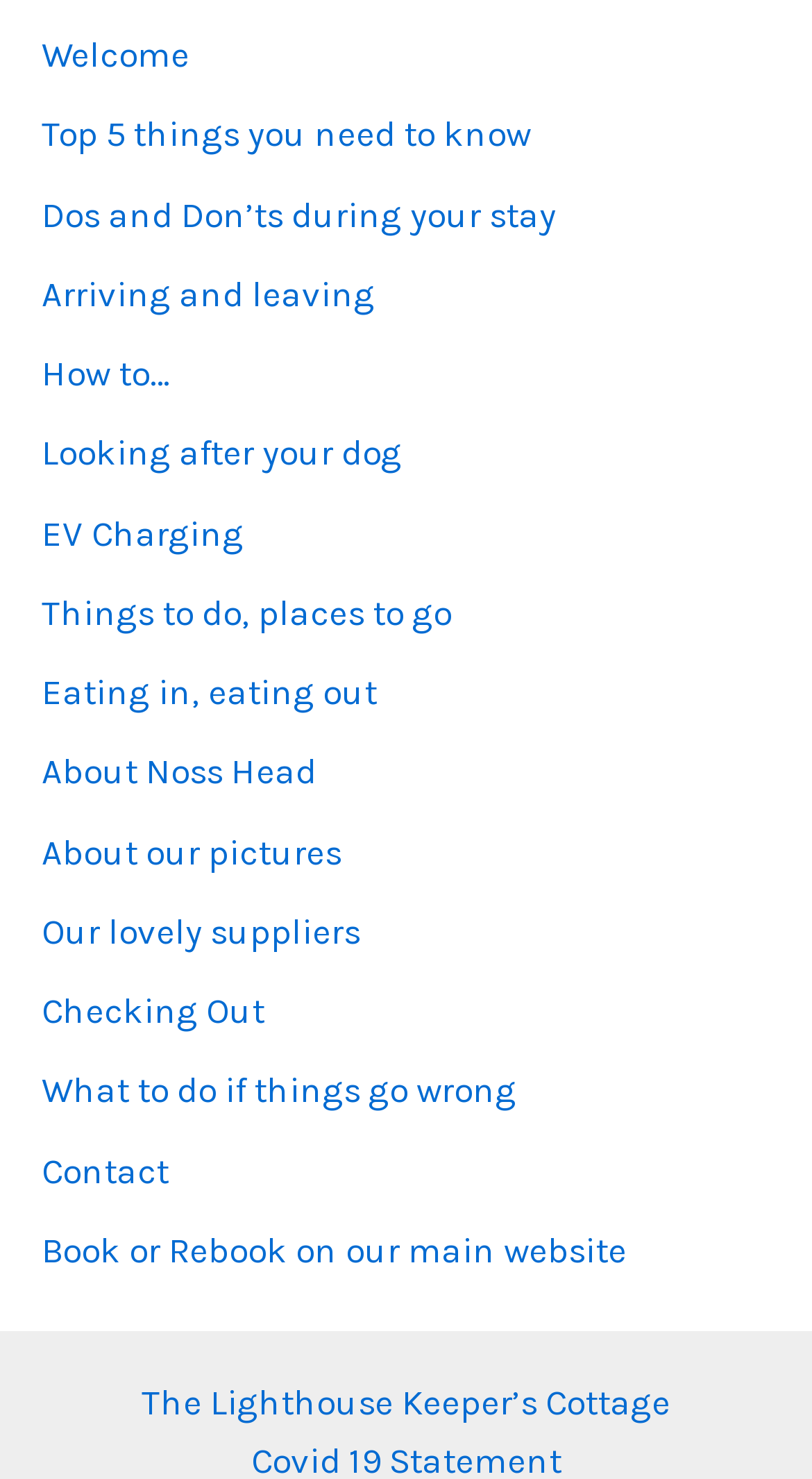Please identify the bounding box coordinates of the element on the webpage that should be clicked to follow this instruction: "Click on the 'Welcome' link". The bounding box coordinates should be given as four float numbers between 0 and 1, formatted as [left, top, right, bottom].

[0.051, 0.023, 0.233, 0.051]